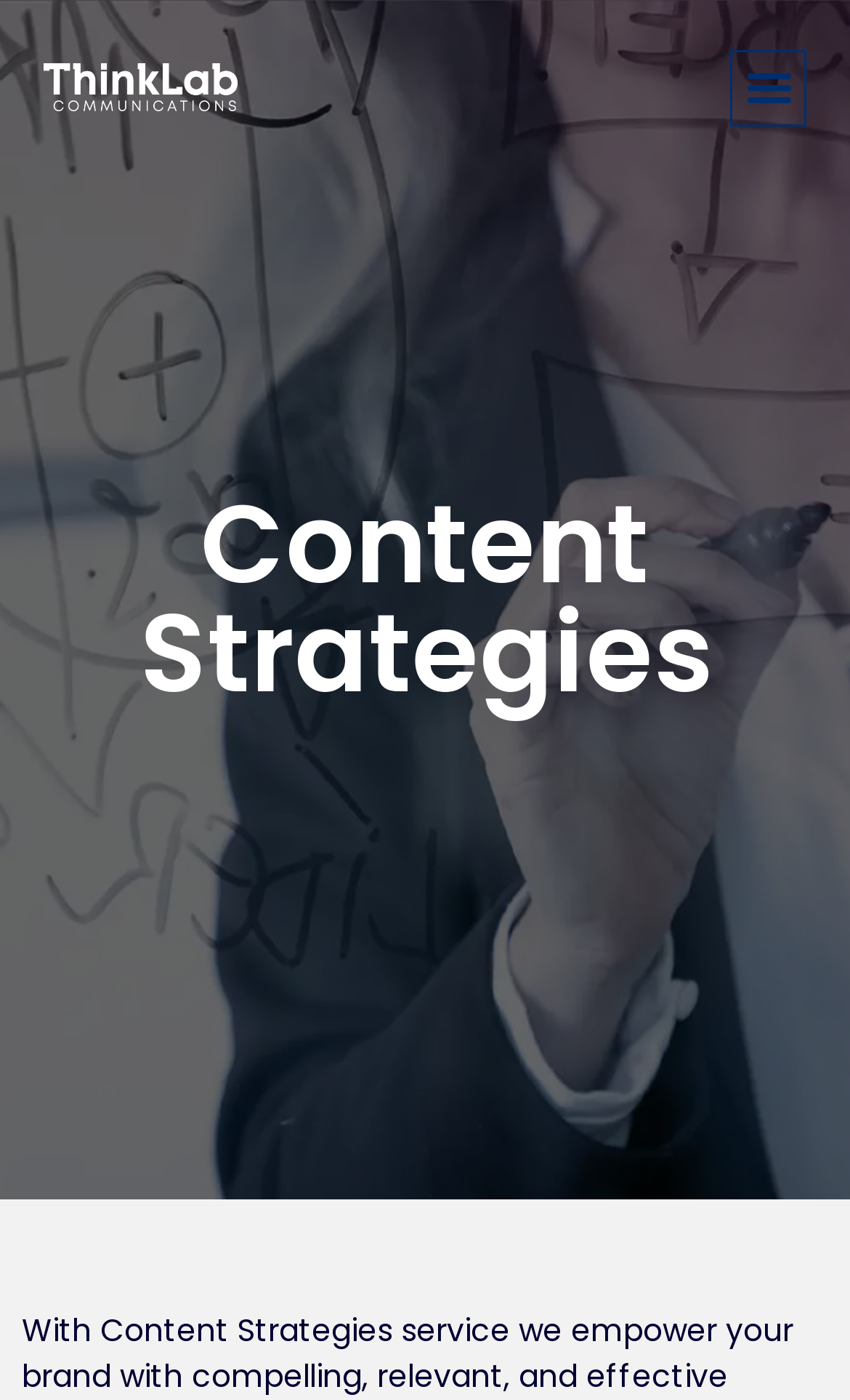Given the description alt="ThinkLab Communications", predict the bounding box coordinates of the UI element. Ensure the coordinates are in the format (top-left x, top-left y, bottom-right x, bottom-right y) and all values are between 0 and 1.

[0.05, 0.021, 0.32, 0.104]